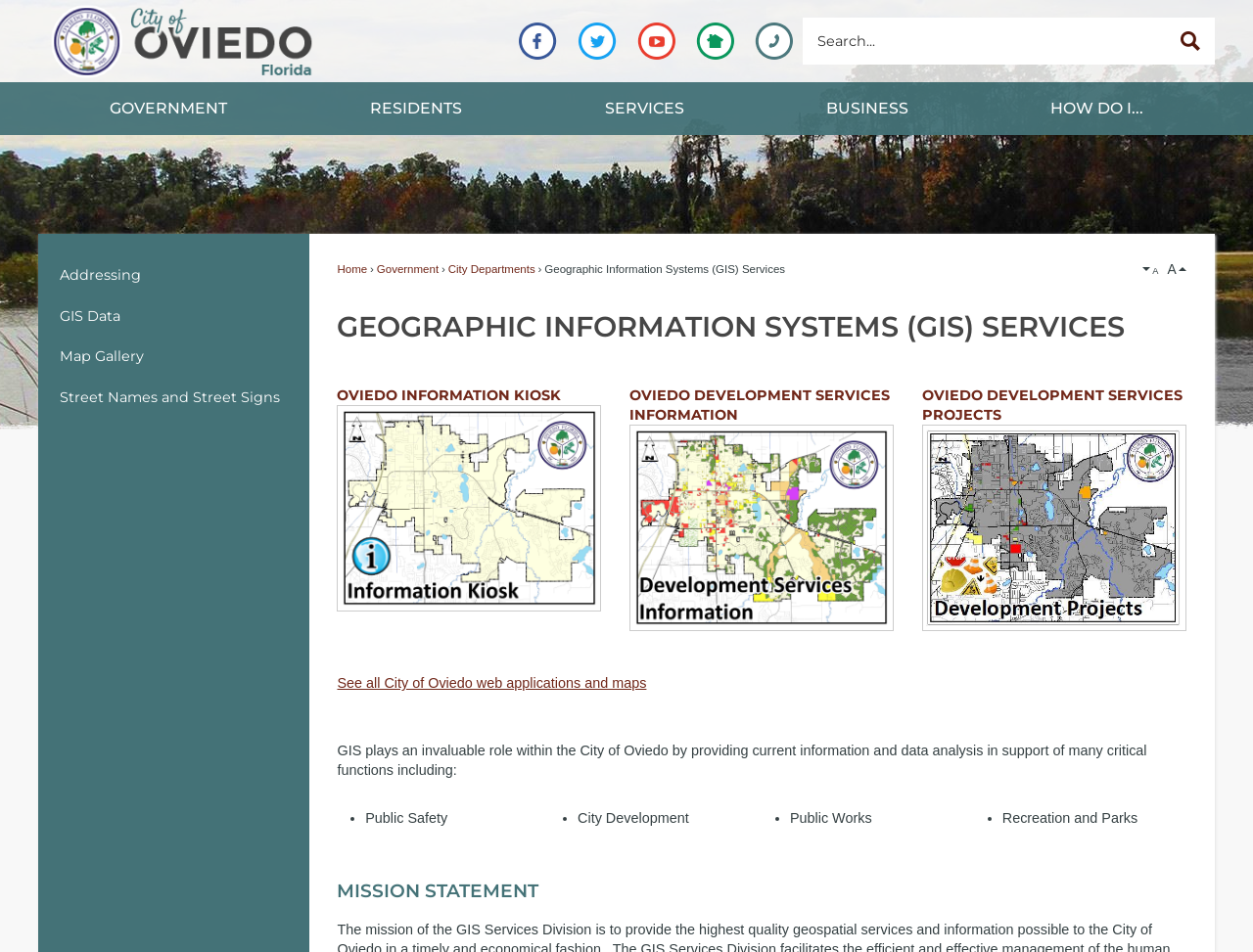Please identify the bounding box coordinates for the region that you need to click to follow this instruction: "Check a location for school assignments".

[0.269, 0.525, 0.48, 0.541]